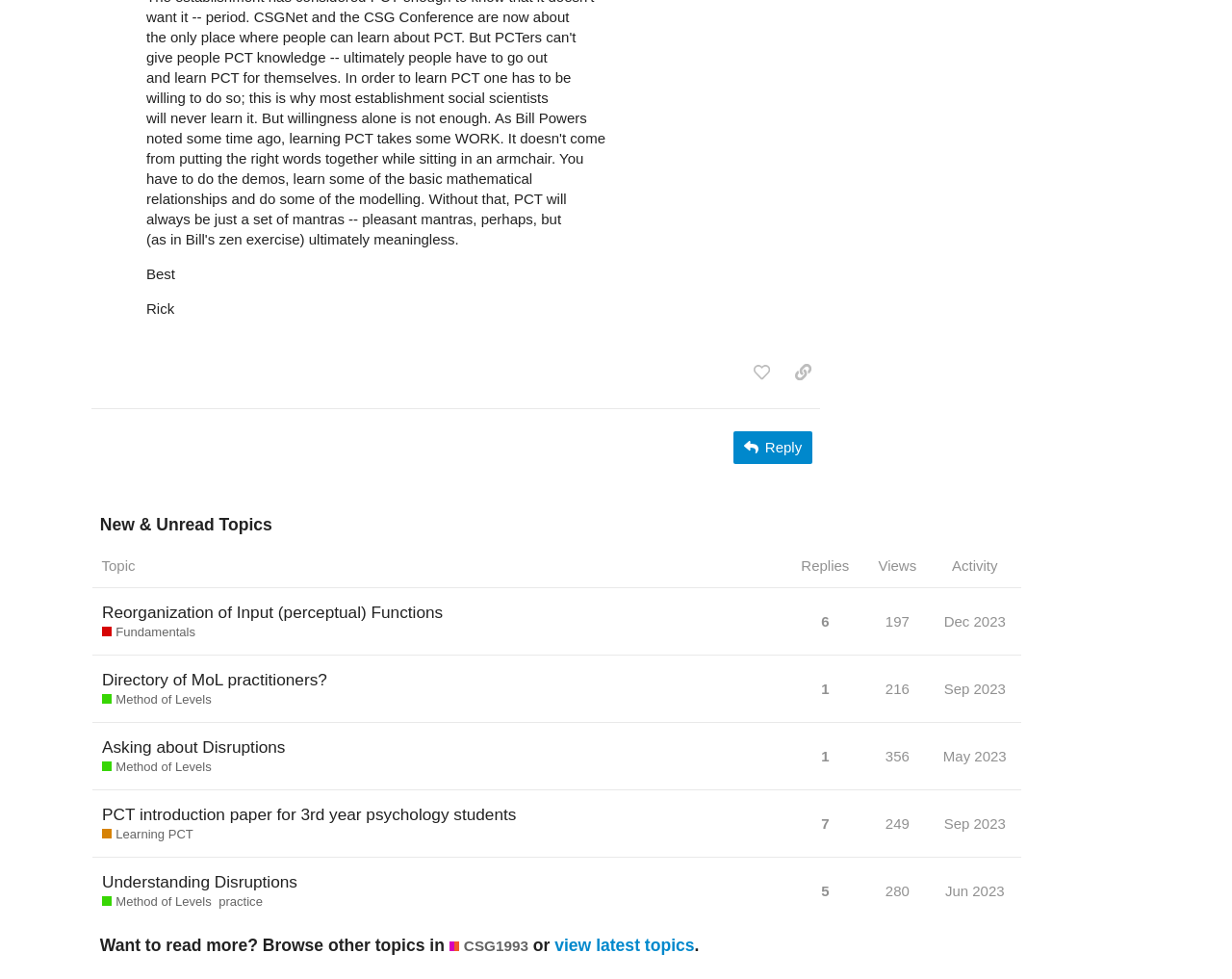Specify the bounding box coordinates of the area to click in order to execute this command: 'like this post'. The coordinates should consist of four float numbers ranging from 0 to 1, and should be formatted as [left, top, right, bottom].

[0.604, 0.364, 0.633, 0.397]